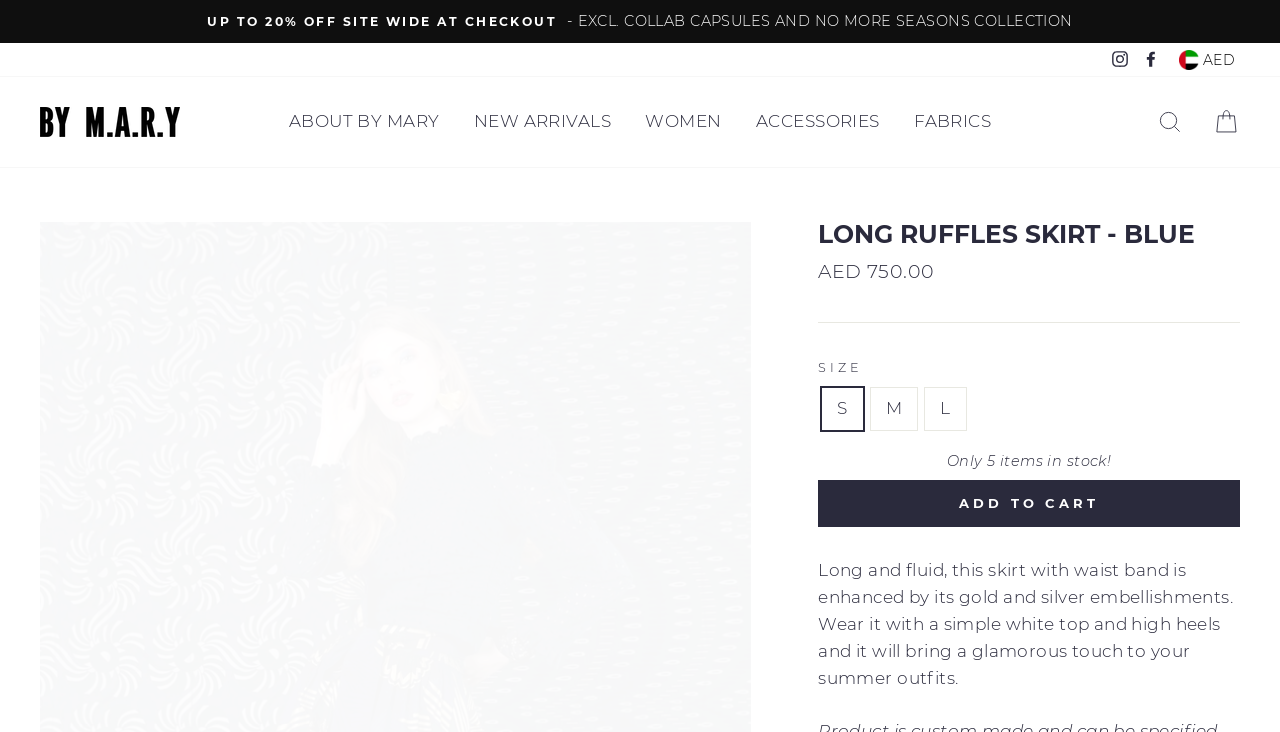Can you specify the bounding box coordinates for the region that should be clicked to fulfill this instruction: "Search for a city".

None